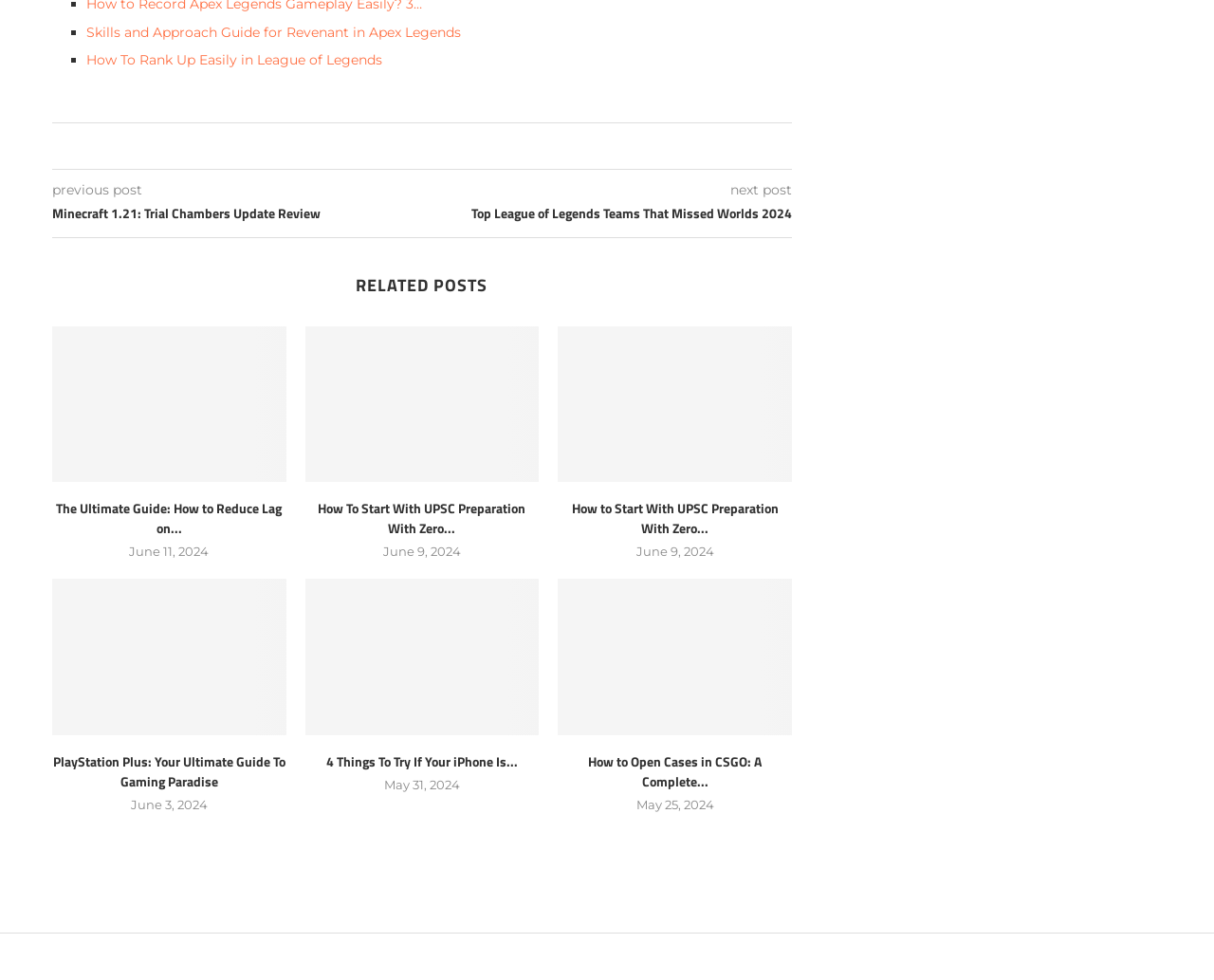Please identify the bounding box coordinates of where to click in order to follow the instruction: "View the 'Minecraft 1.21: Trial Chambers Update Review' post".

[0.043, 0.208, 0.348, 0.227]